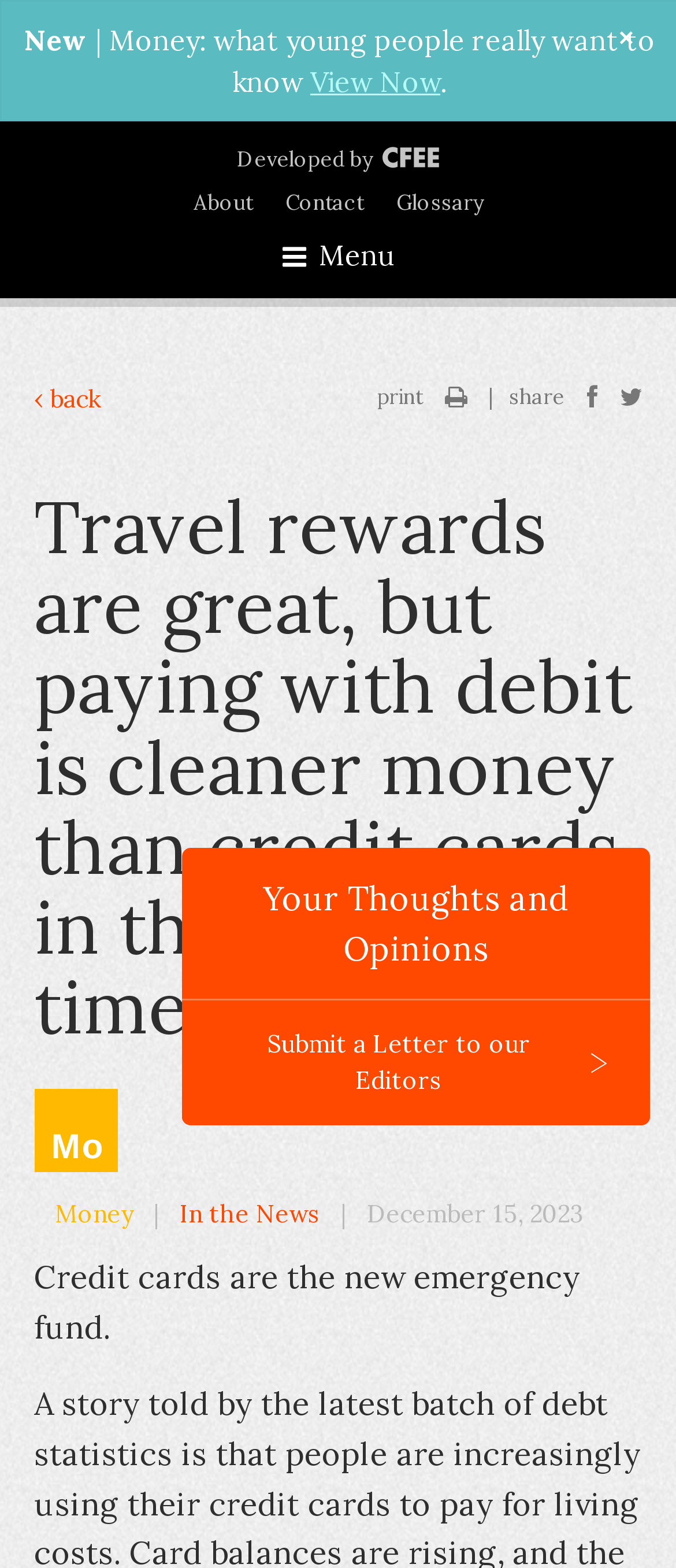Provide a brief response to the question below using one word or phrase:
How many headings are there on this webpage?

3